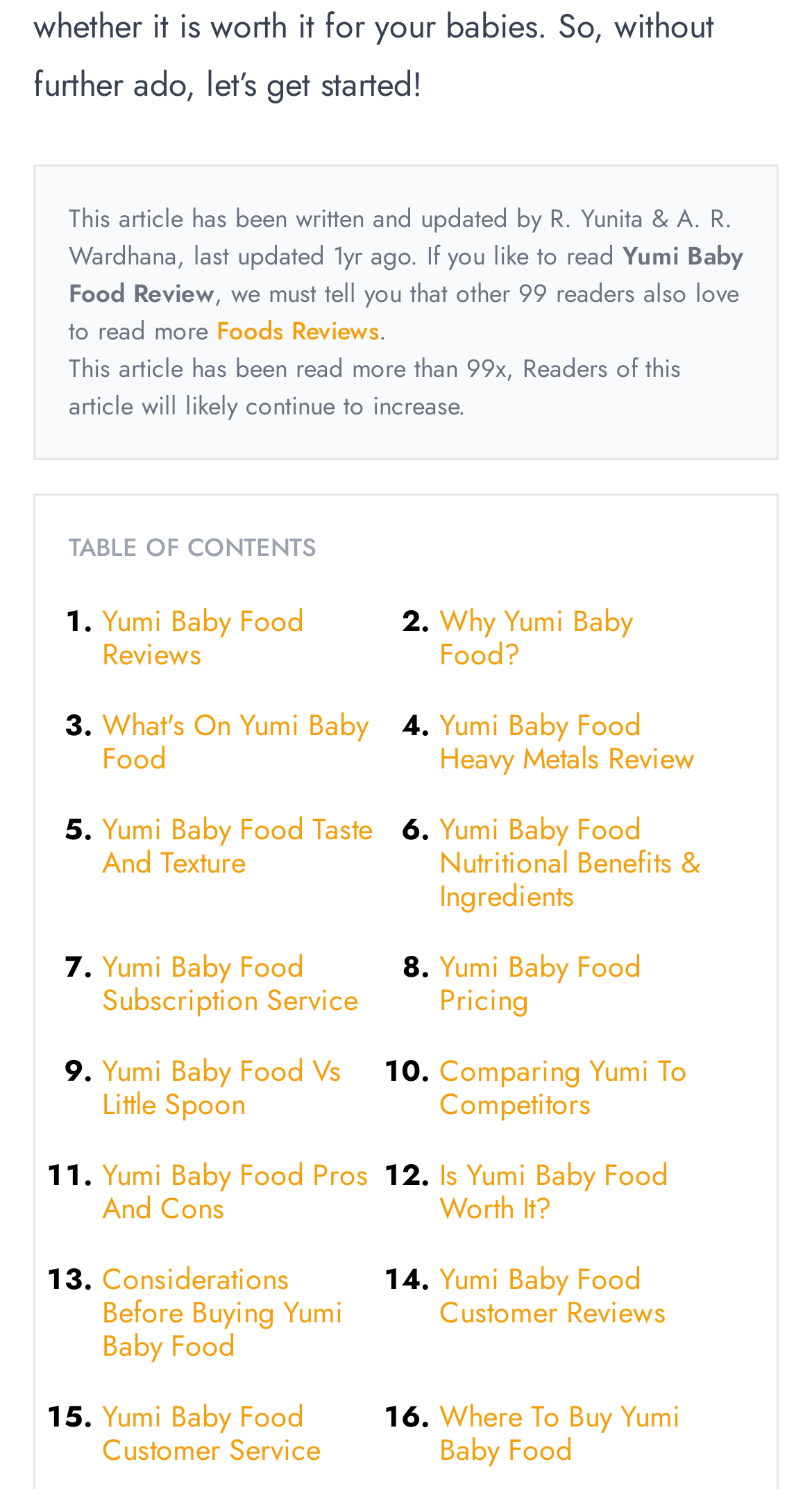Locate the bounding box coordinates of the element that should be clicked to fulfill the instruction: "Learn about 'Yumi Baby Food Heavy Metals Review'".

[0.541, 0.476, 0.874, 0.52]